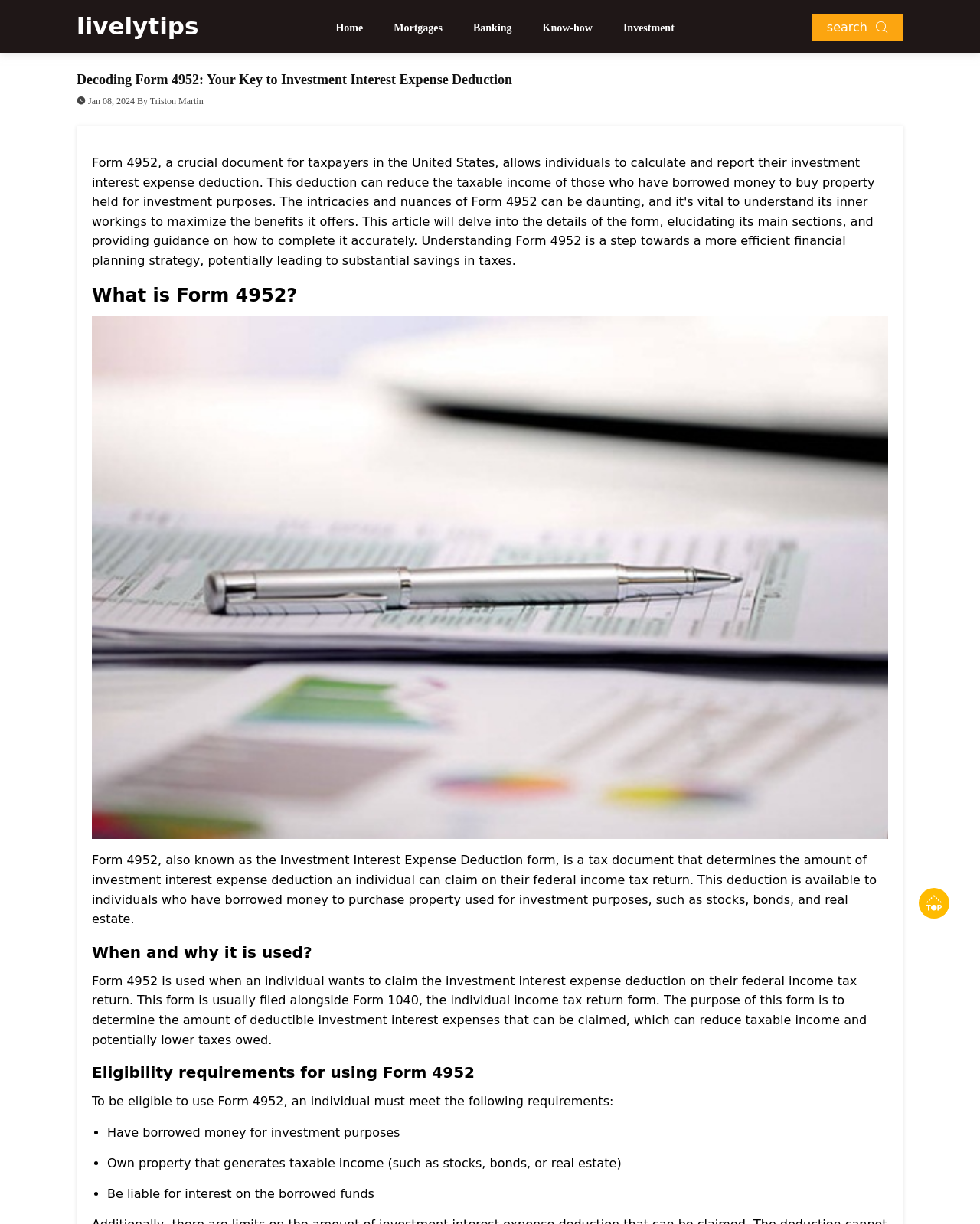Give a one-word or short phrase answer to the question: 
What type of property generates taxable income?

Stocks, bonds, or real estate